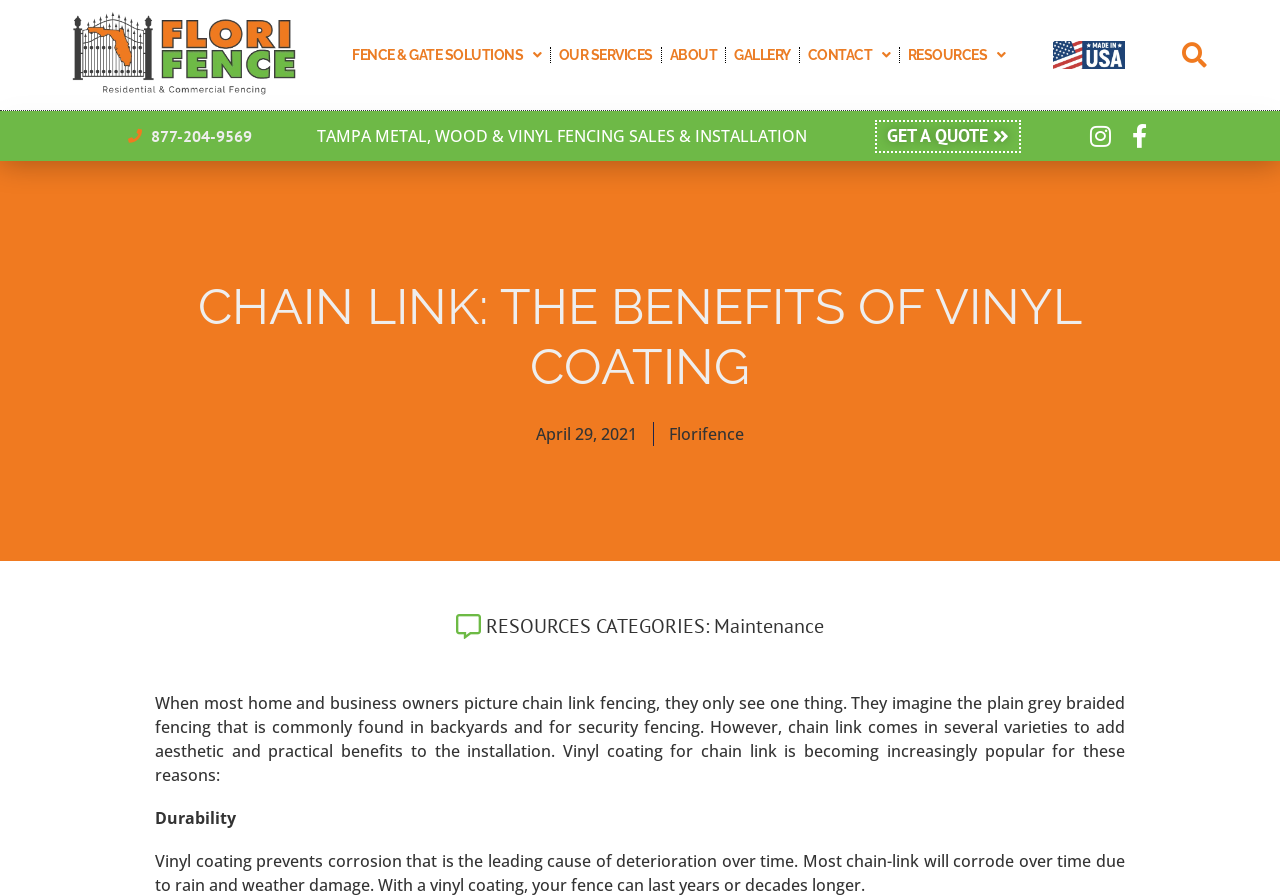What is the company name?
Answer the question based on the image using a single word or a brief phrase.

FloriFence